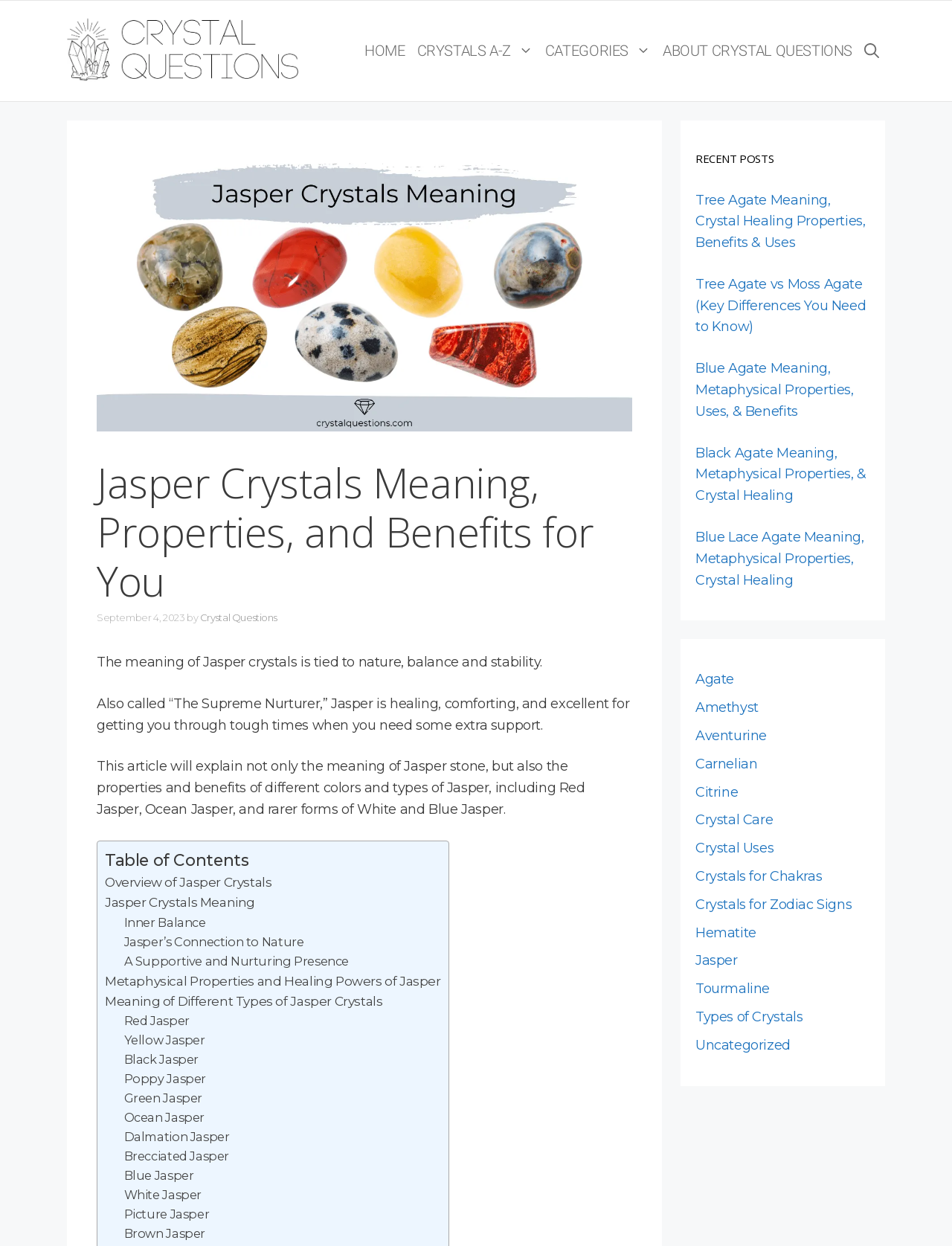Provide a one-word or one-phrase answer to the question:
What is the purpose of Jasper crystals?

Healing, comforting, and support